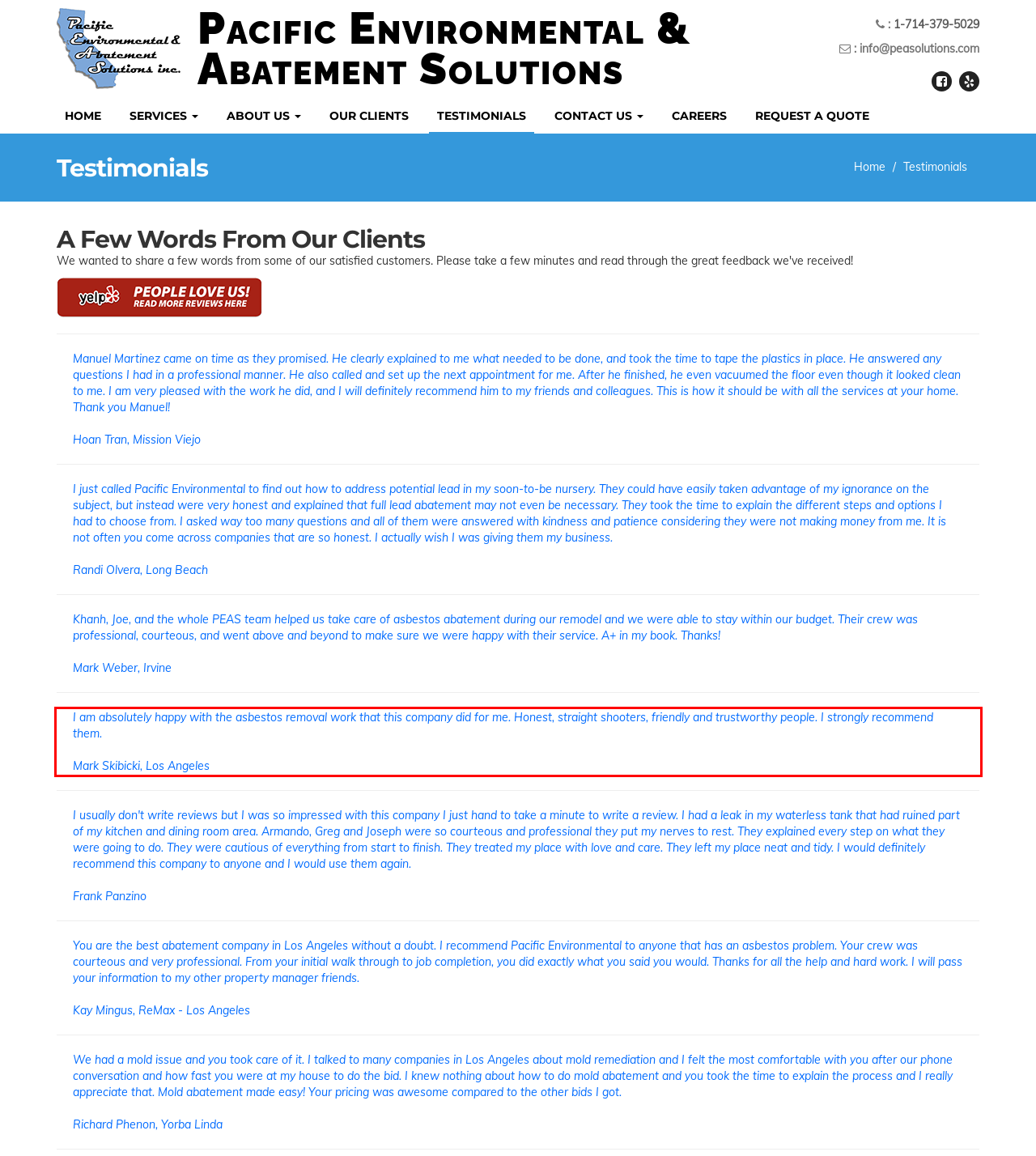Identify and extract the text within the red rectangle in the screenshot of the webpage.

I am absolutely happy with the asbestos removal work that this company did for me. Honest, straight shooters, friendly and trustworthy people. I strongly recommend them. Mark Skibicki, Los Angeles